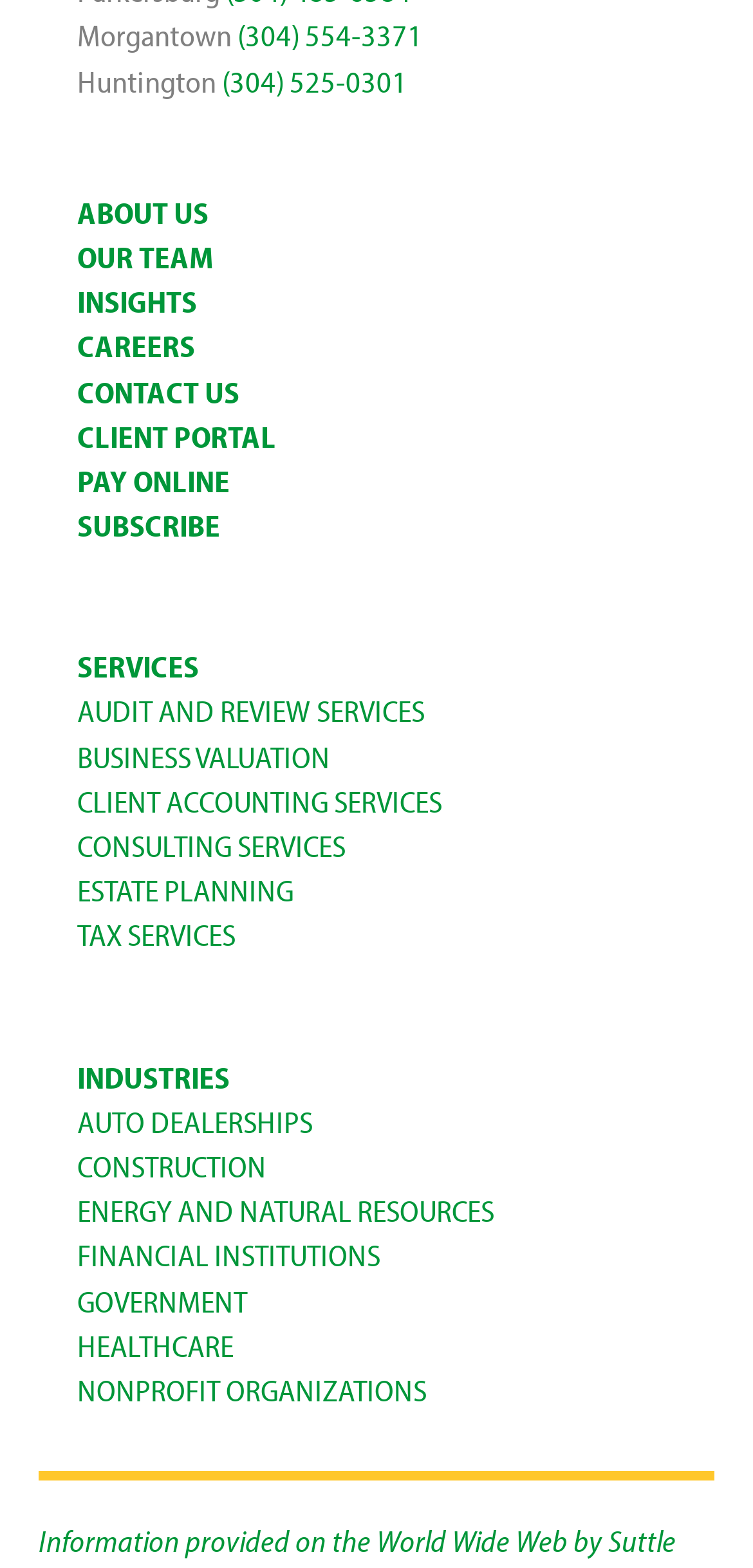Determine the bounding box coordinates of the region I should click to achieve the following instruction: "Call Morgantown office". Ensure the bounding box coordinates are four float numbers between 0 and 1, i.e., [left, top, right, bottom].

[0.103, 0.01, 0.315, 0.035]